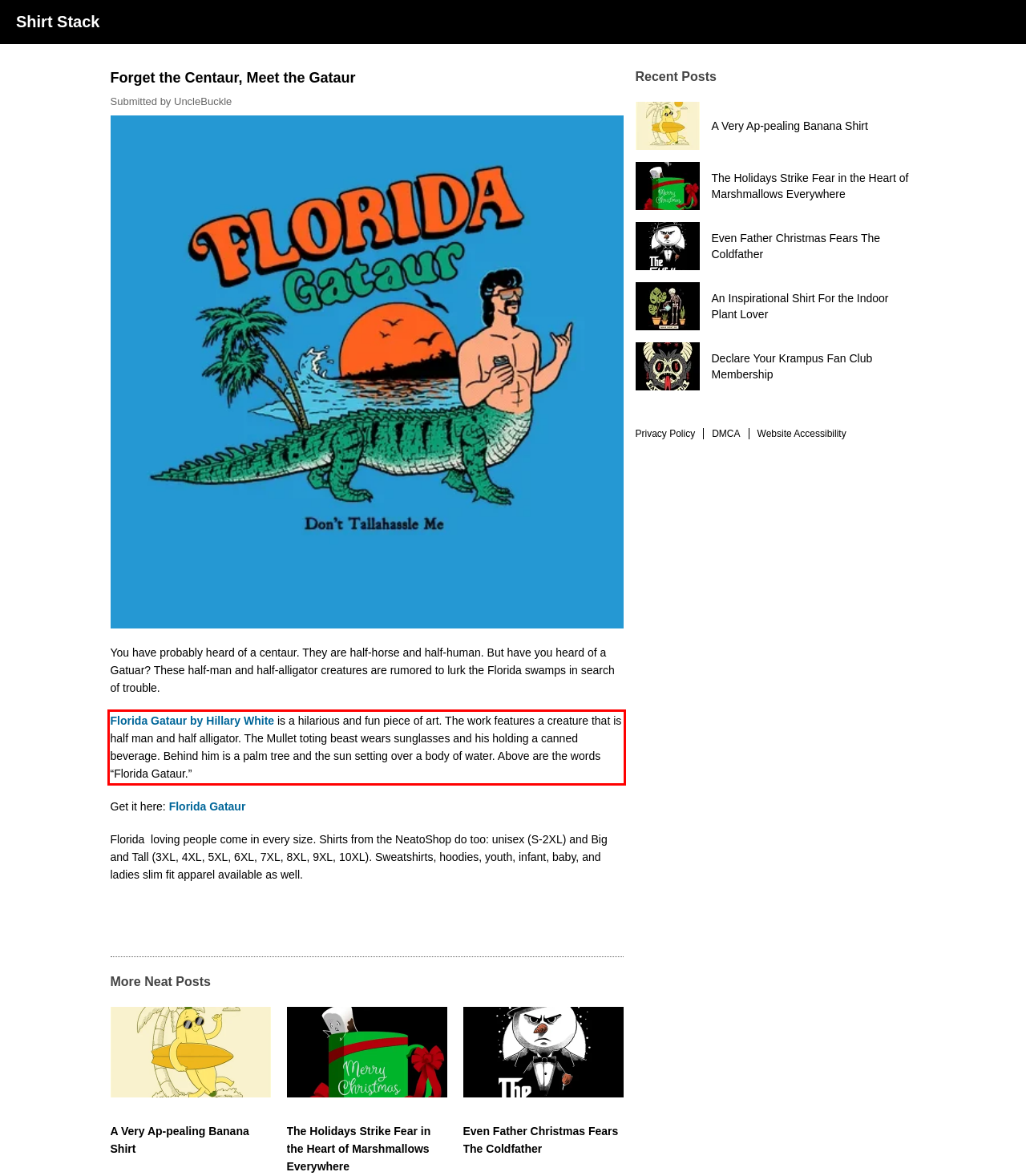Your task is to recognize and extract the text content from the UI element enclosed in the red bounding box on the webpage screenshot.

​Florida Gataur by Hillary White is a hilarious and fun piece of art. The work features a creature that is half man and half alligator. The Mullet toting beast wears sunglasses and his holding a canned beverage. Behind him is a palm tree and the sun setting over a body of water. Above are the words “Florida Gataur.”